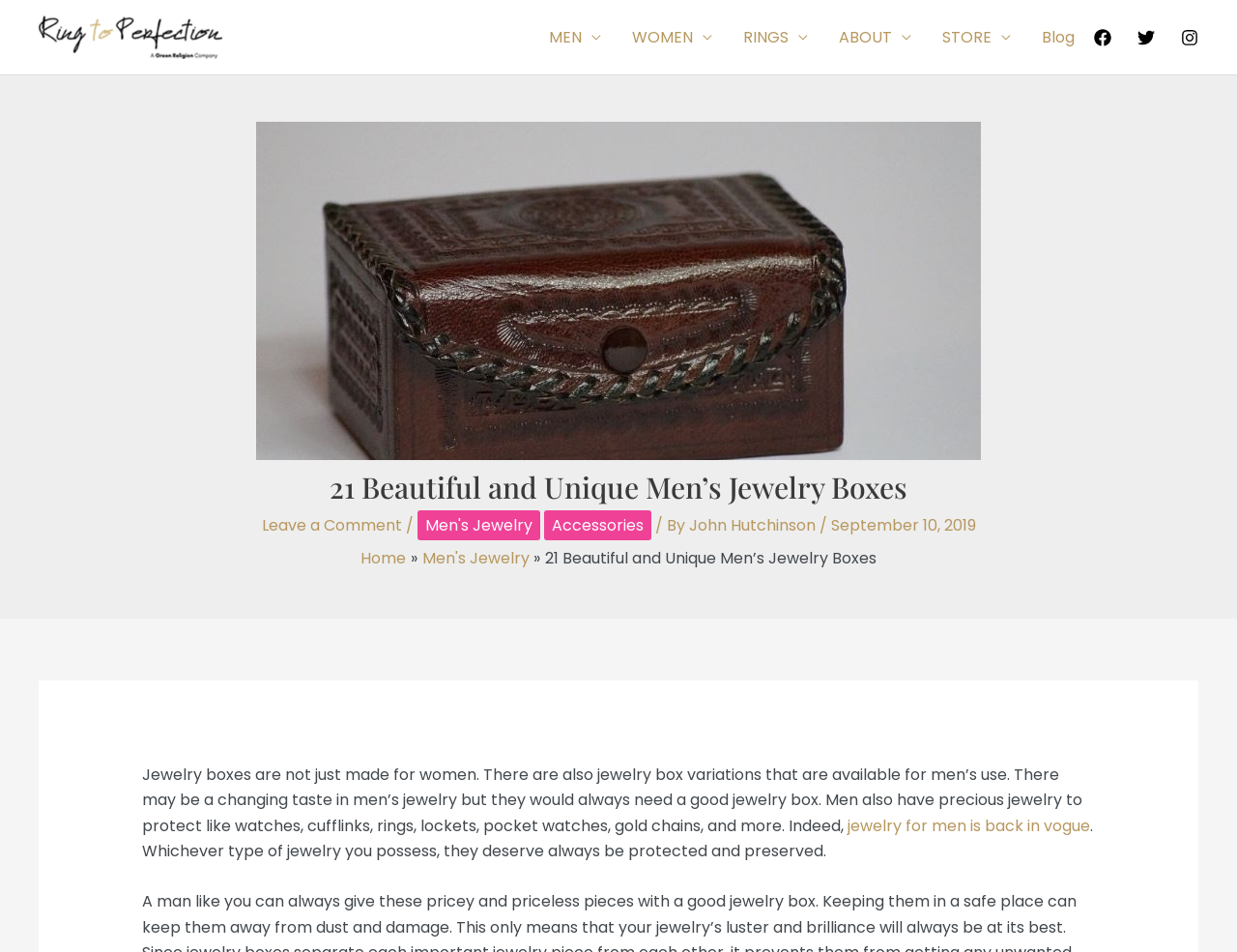Present a detailed account of what is displayed on the webpage.

The webpage is about men's jewelry boxes, showcasing 21 beautiful and unique designs. At the top left, there is a logo of "Ring to Perfection" with a link to the website. Next to it, there is a navigation menu with links to different sections of the website, including "MEN", "WOMEN", "RINGS", "ABOUT", "STORE", and "Blog".

On the top right, there are social media links to Facebook, Twitter, and Instagram, each with an accompanying image. Below the navigation menu, there is a large image of a men's jewelry box, taking up most of the width of the page.

The main content of the page starts with a heading "21 Beautiful and Unique Men's Jewelry Boxes" followed by a link to leave a comment. Below the heading, there is a breadcrumb navigation menu with links to "Home" and "Men's Jewelry". The main article starts with a brief introduction to men's jewelry boxes, explaining that they are not just for women and that men also need a good jewelry box to protect their precious items.

The article continues with a link to "jewelry for men is back in vogue" and concludes with a statement about the importance of protecting and preserving one's jewelry. The text is divided into paragraphs, making it easy to read and understand. Overall, the webpage is focused on showcasing men's jewelry boxes and providing information about their importance.